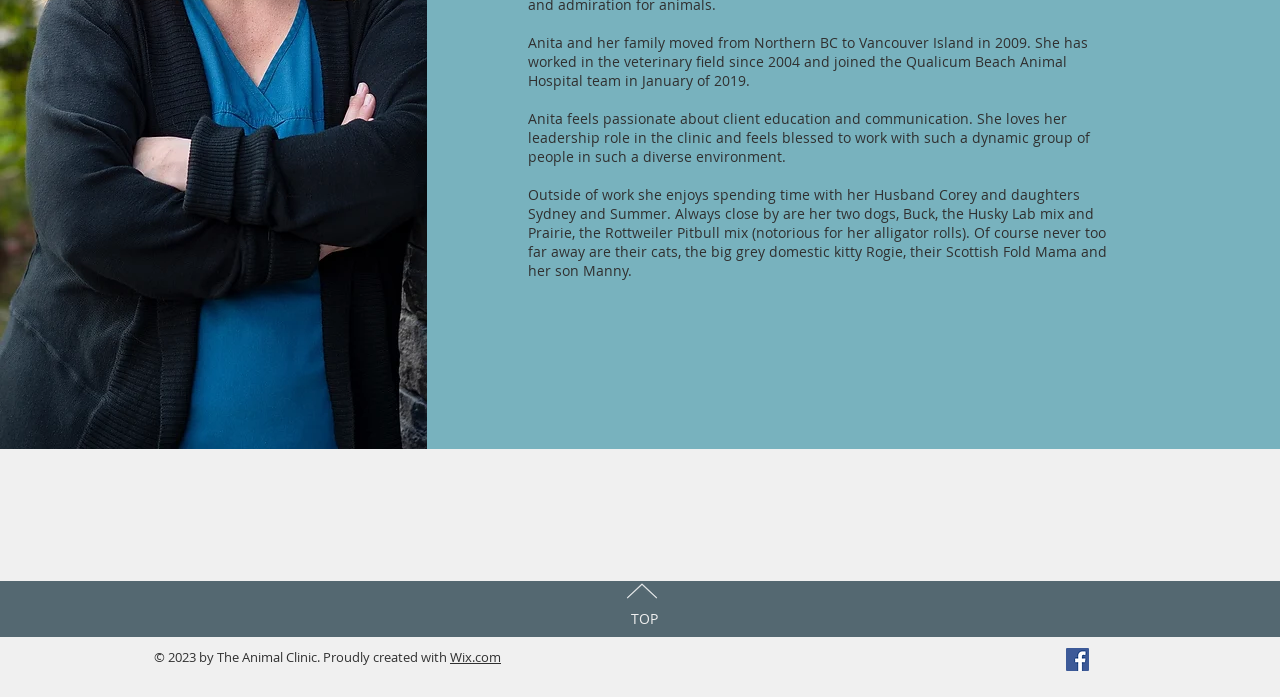Determine the bounding box of the UI component based on this description: "aria-label="Facebook Social Icon"". The bounding box coordinates should be four float values between 0 and 1, i.e., [left, top, right, bottom].

[0.833, 0.93, 0.851, 0.963]